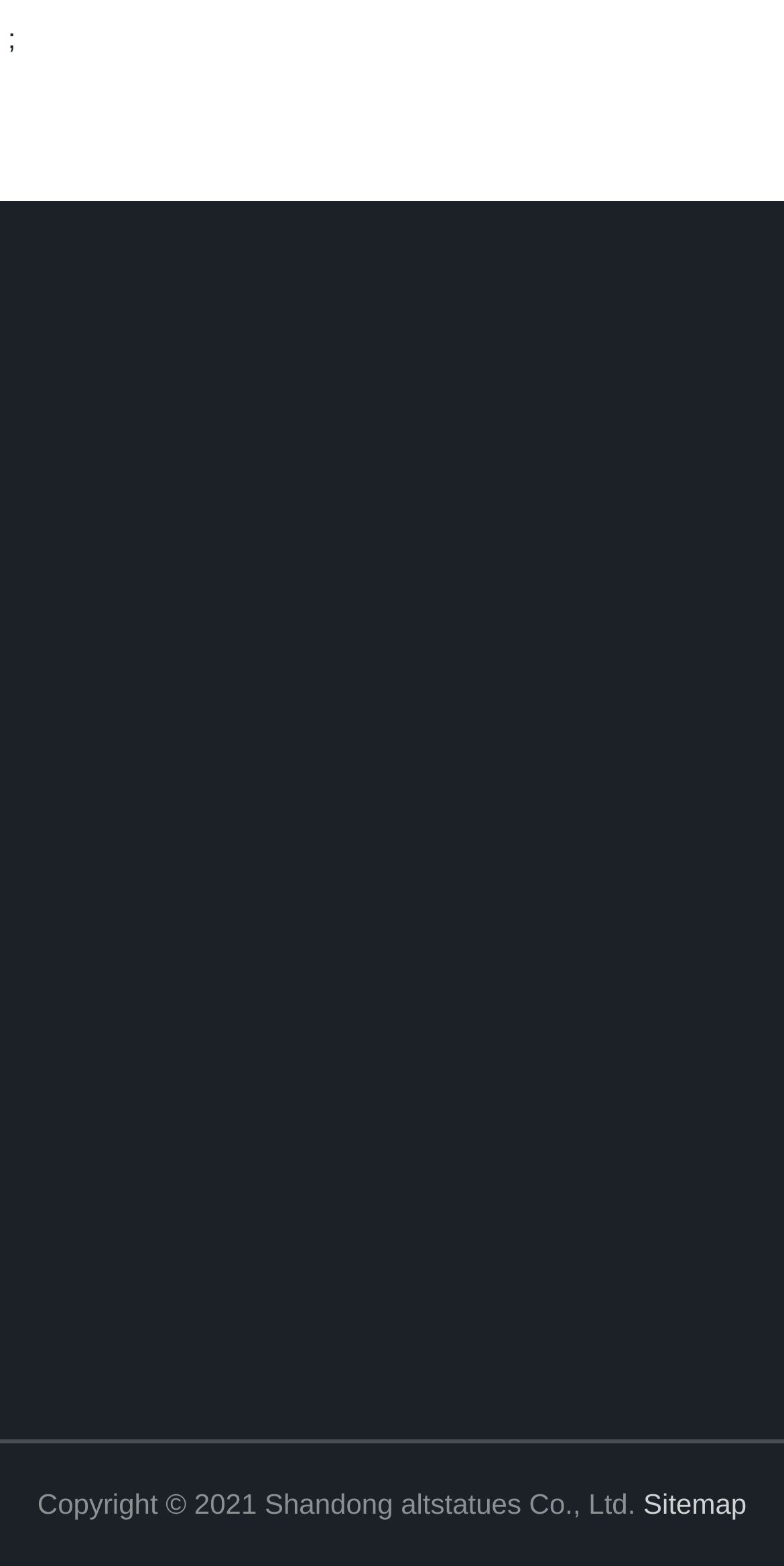Locate and provide the bounding box coordinates for the HTML element that matches this description: "FAQ".

[0.201, 0.383, 0.381, 0.438]